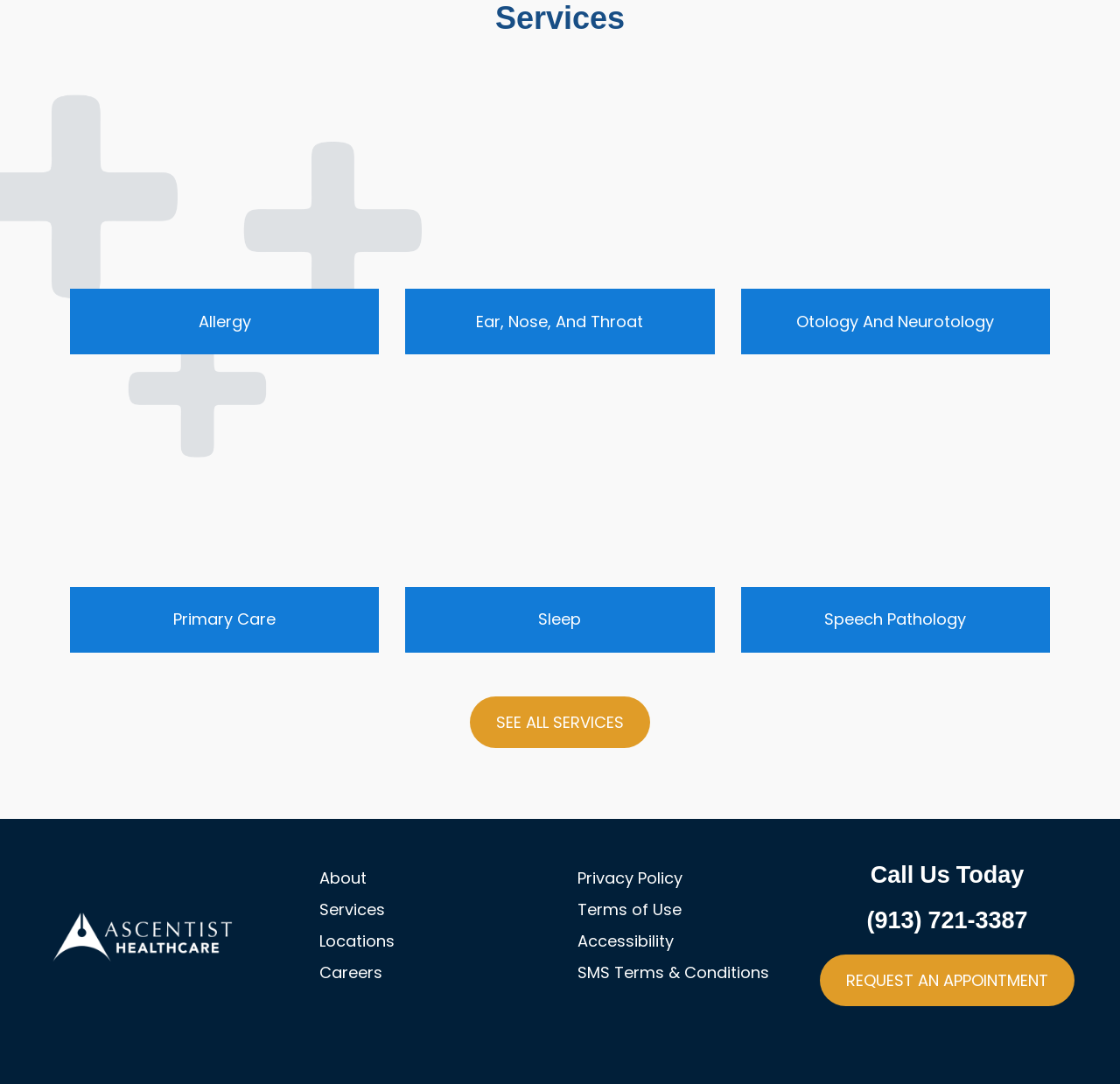Can you find the bounding box coordinates of the area I should click to execute the following instruction: "View the 'Ear, Nose, And Throat' service"?

[0.362, 0.267, 0.638, 0.327]